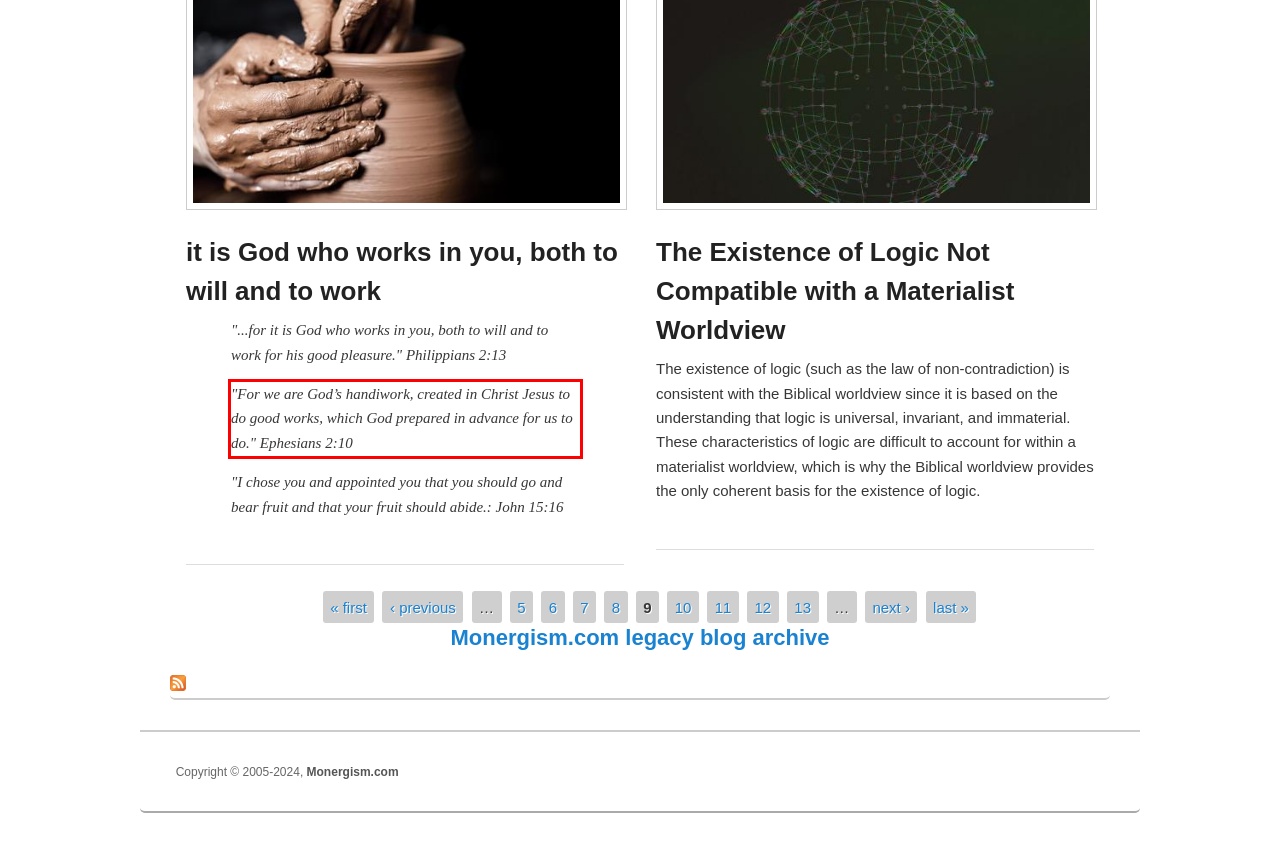Please extract the text content from the UI element enclosed by the red rectangle in the screenshot.

"For we are God’s handiwork, created in Christ Jesus to do good works, which God prepared in advance for us to do." Ephesians 2:10